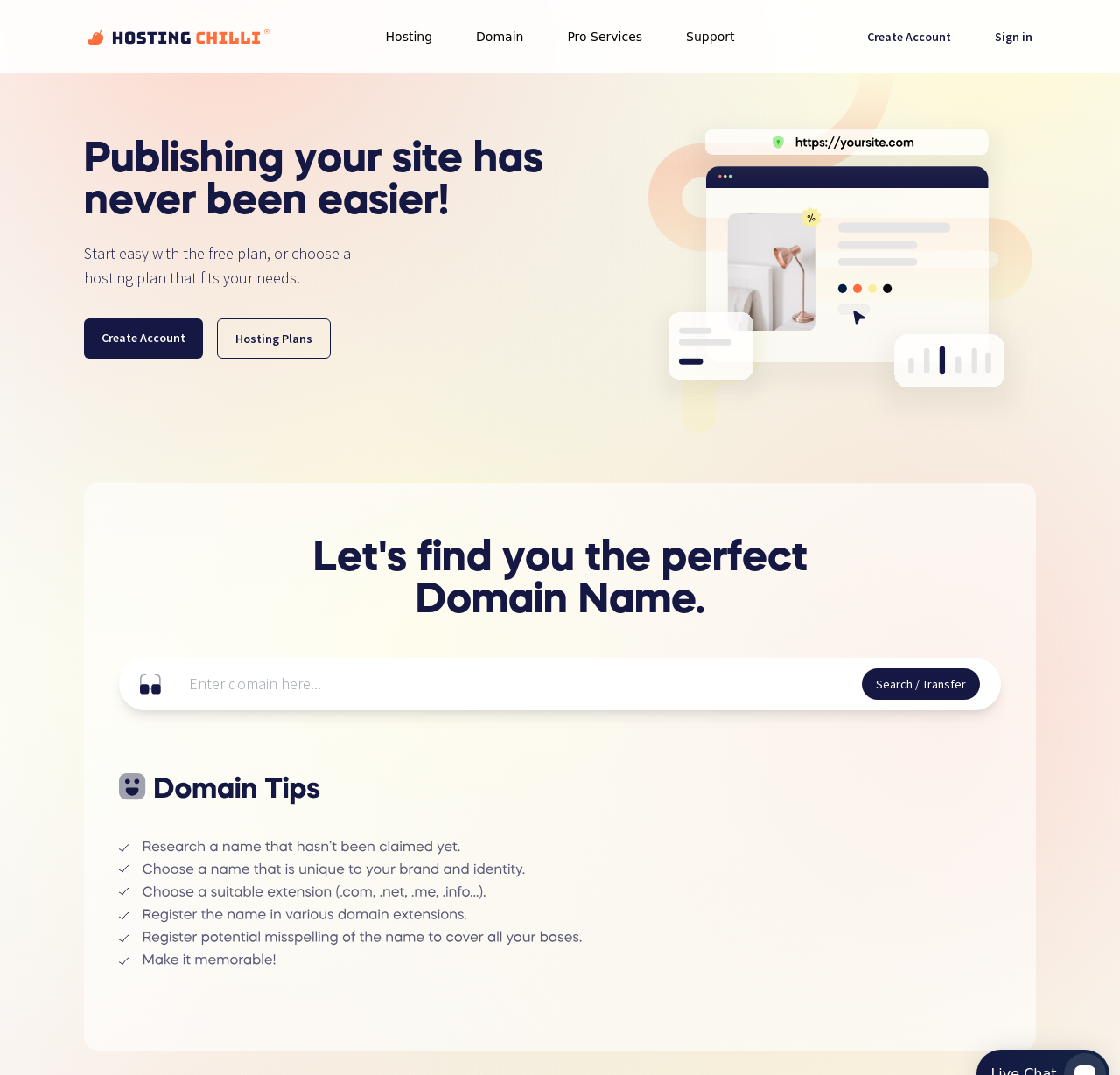Summarize the webpage with a detailed and informative caption.

The webpage is about Hosting Chilli, a provider of secure and affordable web hosting and domain names. At the top, there is a navigation menu with links to "Pro Services", "Support", "Create Account", and "Sign in". Below the navigation menu, there are four prominent links to different hosting plans: "Free Plan", "Business Plan", "Mega Plan", and "WordPress Plan". 

To the right of these links, there are additional links to "My Hosting (Client Area)", "What is Web Hosting?", "Register a Domain Name", "Transfer a Domain Name", and other related services. Further down, there are links to "Web Design", "Logo Design", and their respective portfolios.

On the left side of the page, there is a section that encourages users to publish their site easily with Hosting Chilli. It starts with a heading and then describes the process in three short paragraphs. Below this section, there are two calls-to-action: "Create Account" and "Hosting Plans".

In the middle of the page, there is a domain lookup section with an image, a text box to enter a domain, and a "Search / Transfer" button. Below this section, there is an image with "Domain Tips".

At the bottom of the page, there are links to "Live Chat", "Support Ticket", "Facebook Messenger", "Knowledge Base", "Blog", "Sales Support", and "Technical Support".